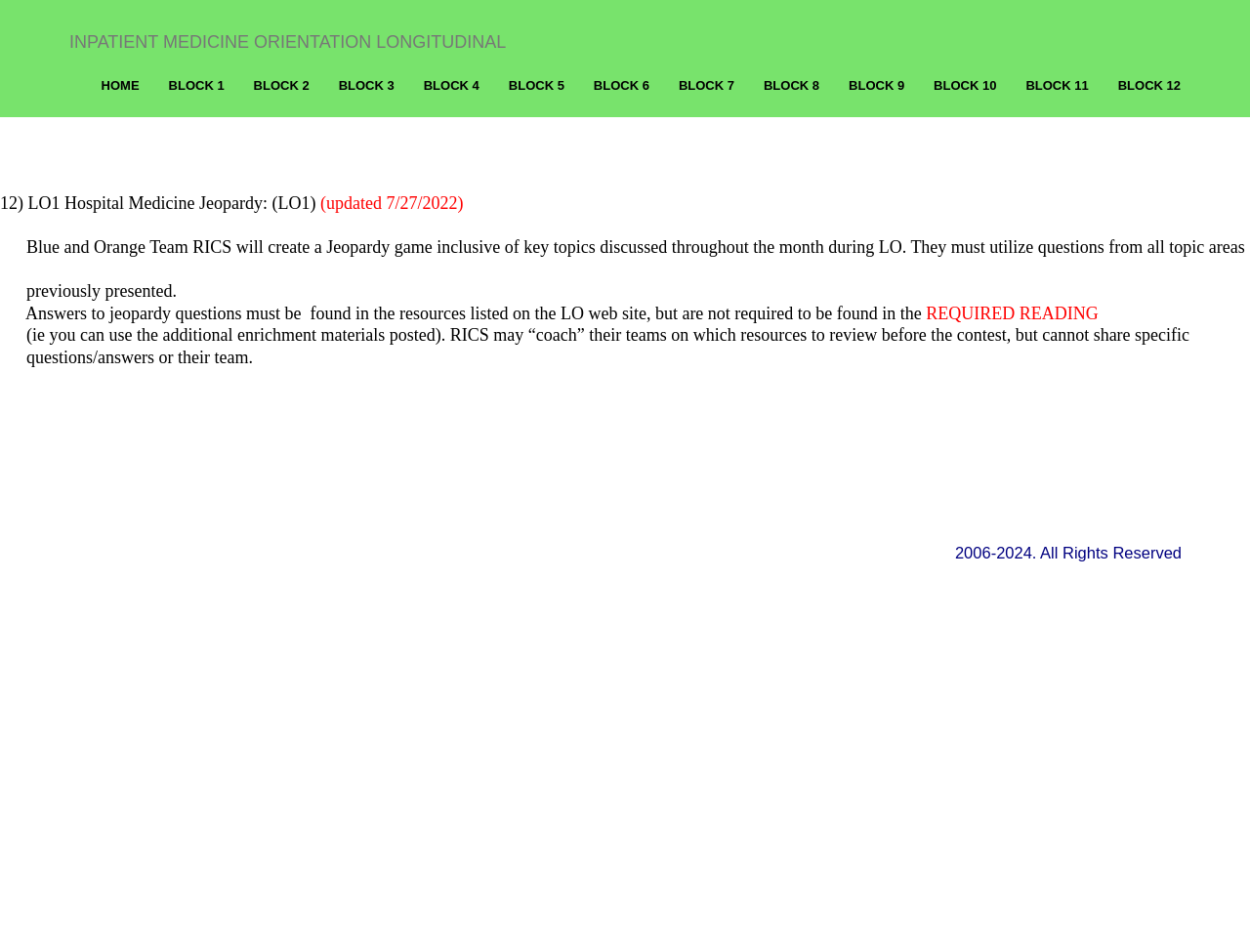What is the topic of the Jeopardy game?
Kindly answer the question with as much detail as you can.

The topic of the Jeopardy game is Hospital Medicine, which is mentioned in the text 'LO1 Hospital Medicine Jeopardy: (LO1)' at coordinates [0.0, 0.203, 0.253, 0.224].